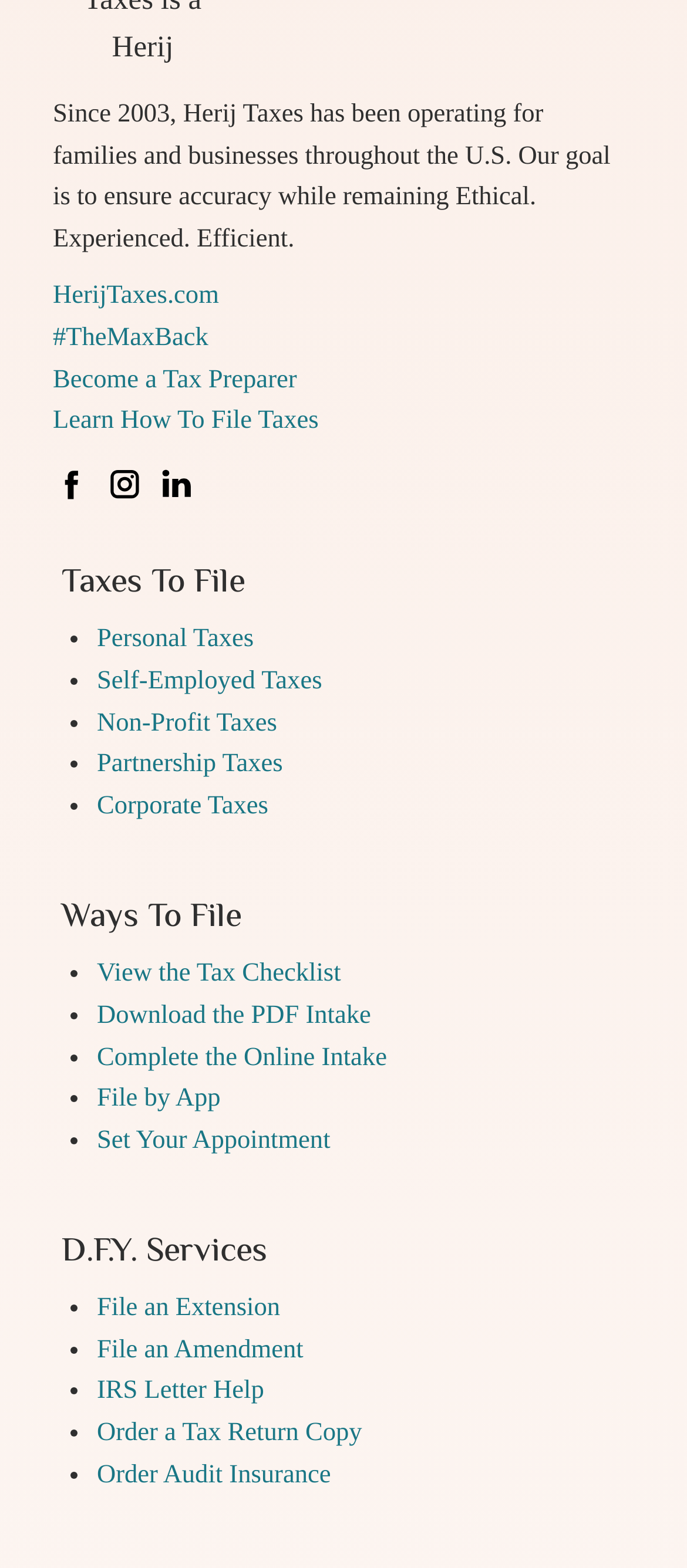How many types of taxes can be filed?
Refer to the image and provide a concise answer in one word or phrase.

5